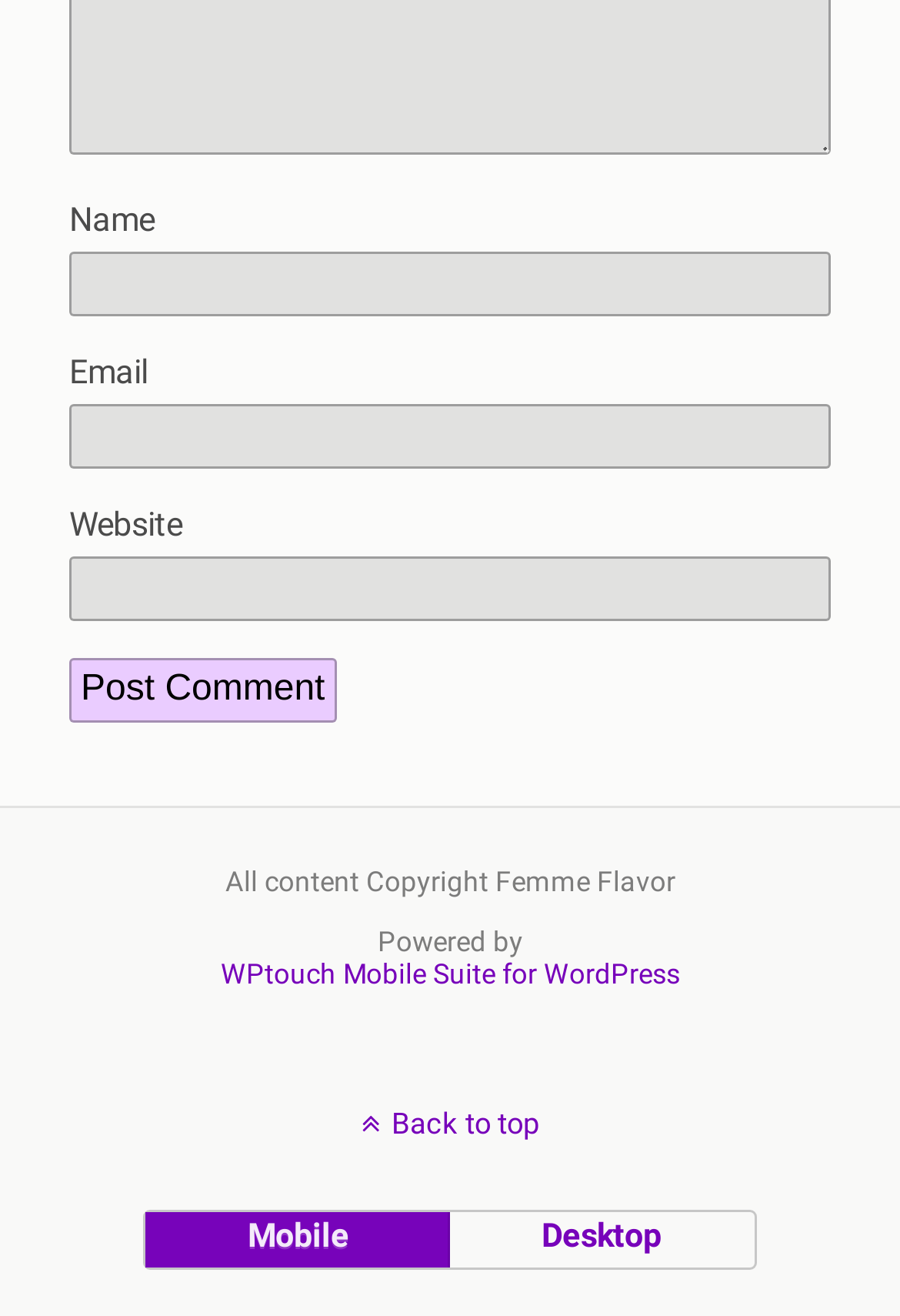Please identify the bounding box coordinates of the clickable area that will fulfill the following instruction: "Check out Kenya". The coordinates should be in the format of four float numbers between 0 and 1, i.e., [left, top, right, bottom].

None